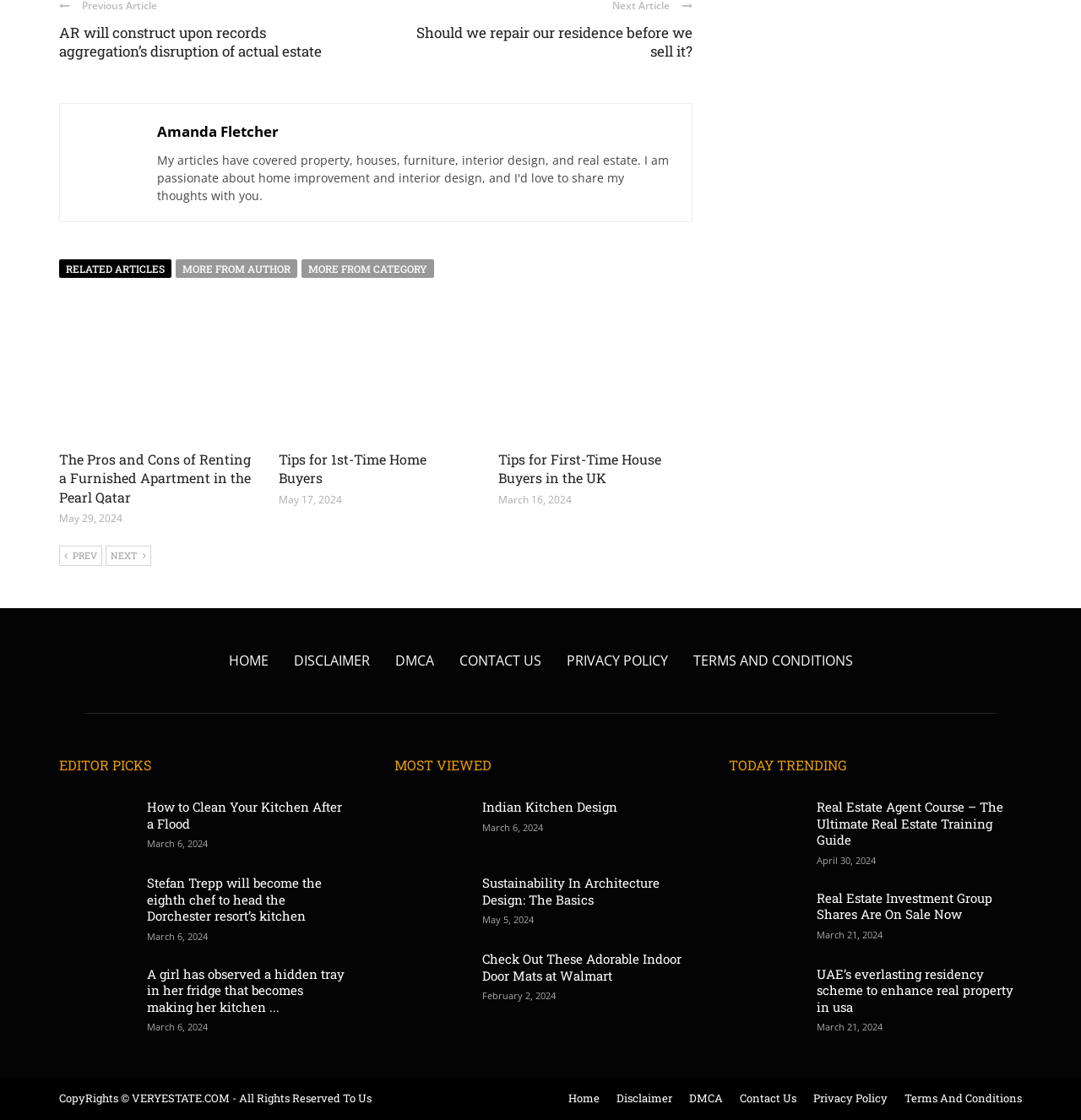Can you find the bounding box coordinates for the element to click on to achieve the instruction: "click on 'Real Estate Agent Course - The Ultimate Real Estate Training Guide'"?

[0.674, 0.714, 0.745, 0.763]